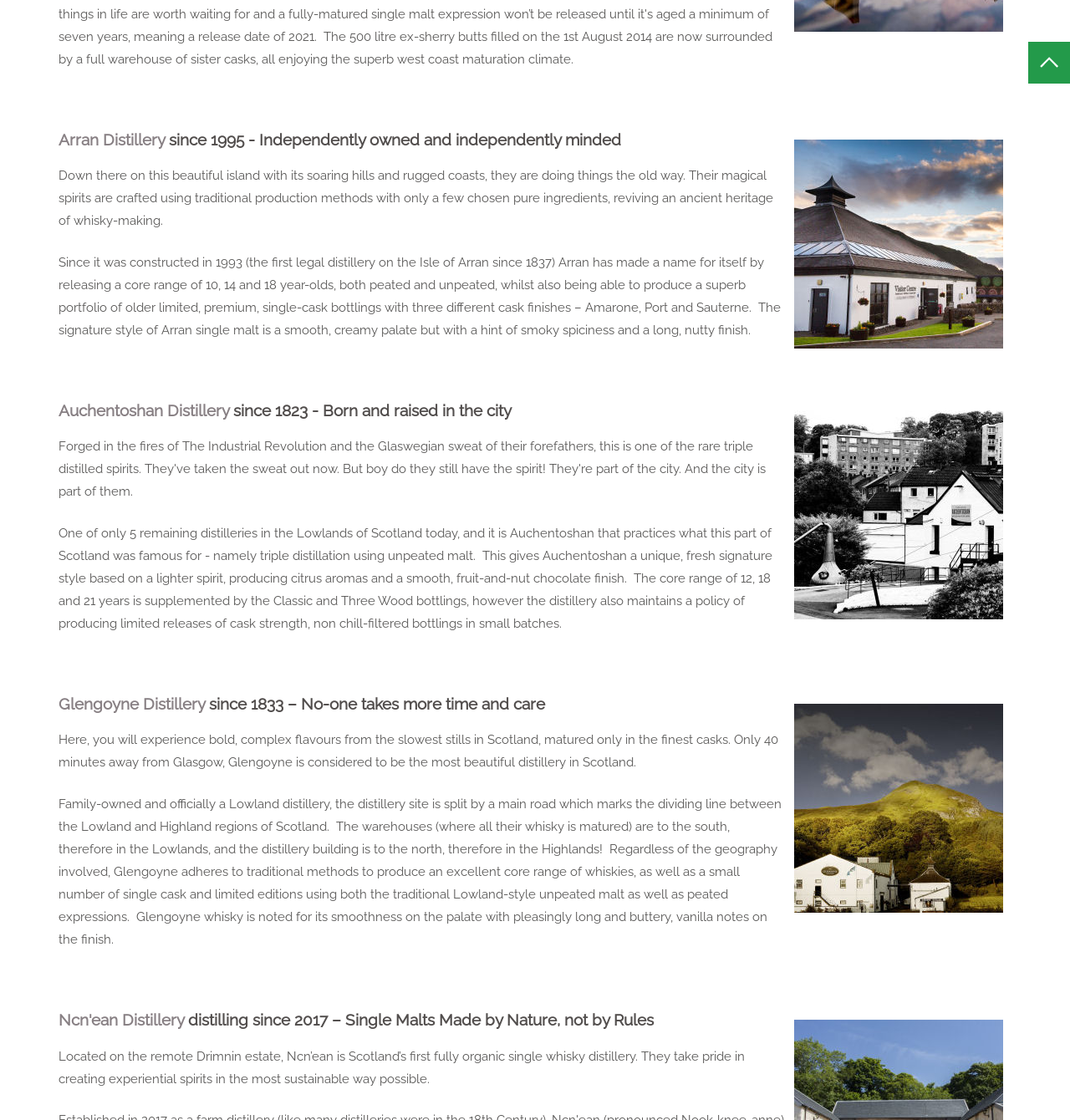From the element description Arran Distillery, predict the bounding box coordinates of the UI element. The coordinates must be specified in the format (top-left x, top-left y, bottom-right x, bottom-right y) and should be within the 0 to 1 range.

[0.055, 0.116, 0.154, 0.132]